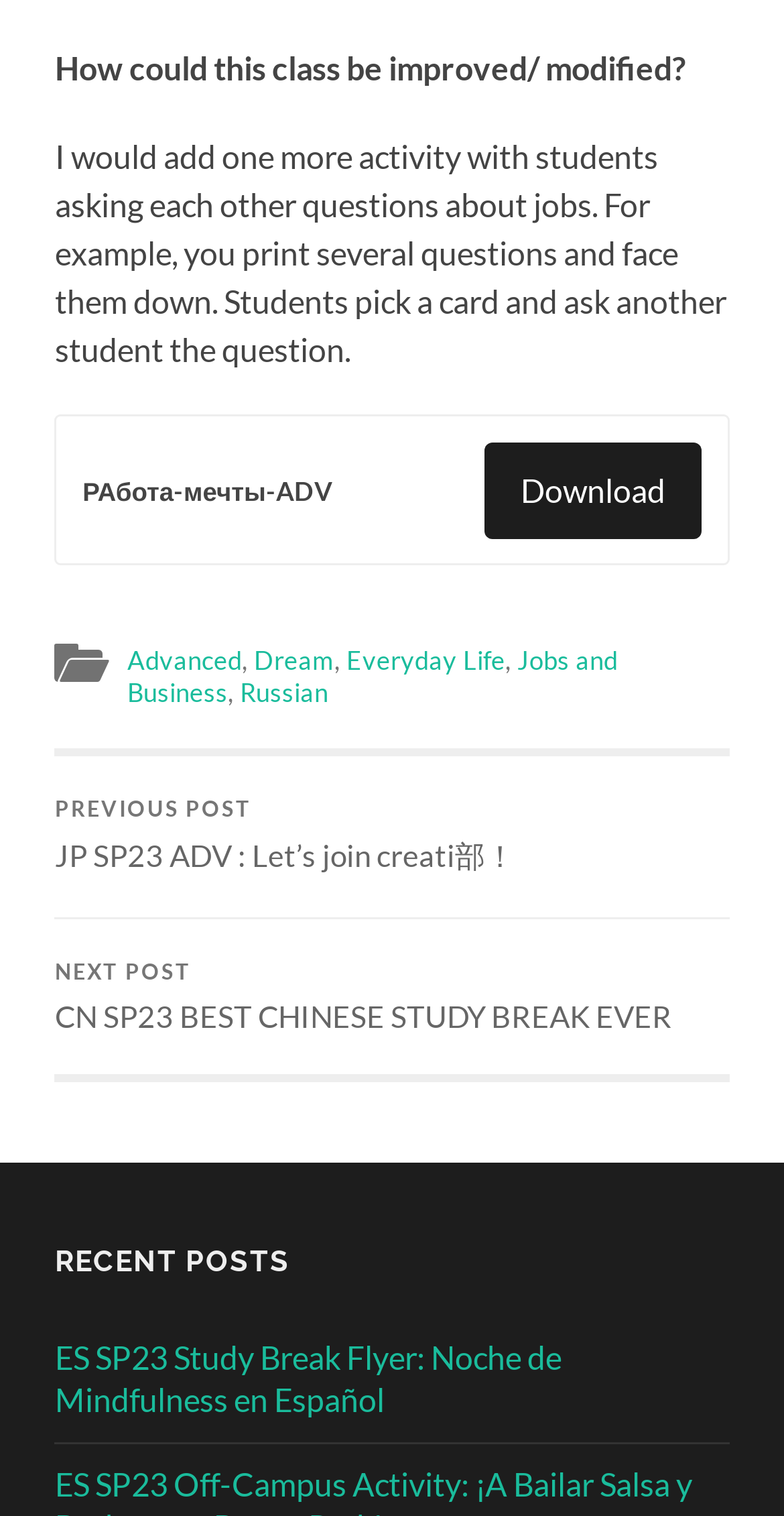Determine the bounding box coordinates of the section to be clicked to follow the instruction: "Read the previous post 'JP SP23 ADV : Let’s join creati部！'". The coordinates should be given as four float numbers between 0 and 1, formatted as [left, top, right, bottom].

[0.07, 0.499, 0.93, 0.605]